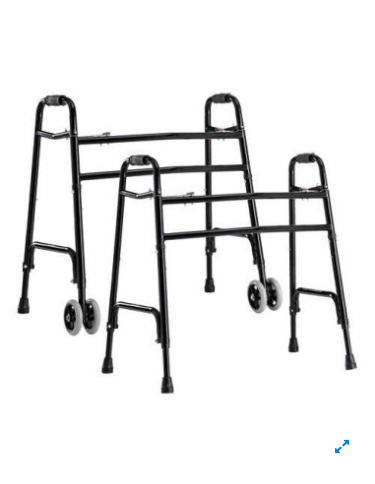Describe the scene in the image with detailed observations.

This image features two models of the XXL-Rehab Bariatric Walking Frame, showcasing their robust design suitable for bariatric users. The frames are constructed from lightweight yet durable materials, promoting stability and safety for individuals requiring additional support while walking. One model is equipped with wheels for enhanced mobility, while the other is designed without wheels, catering to varying user preferences. The adjustable height feature ensures a comfortable fit for users of different heights. This product is particularly beneficial for those seeking a foldable solution, making it easy to store and transport.